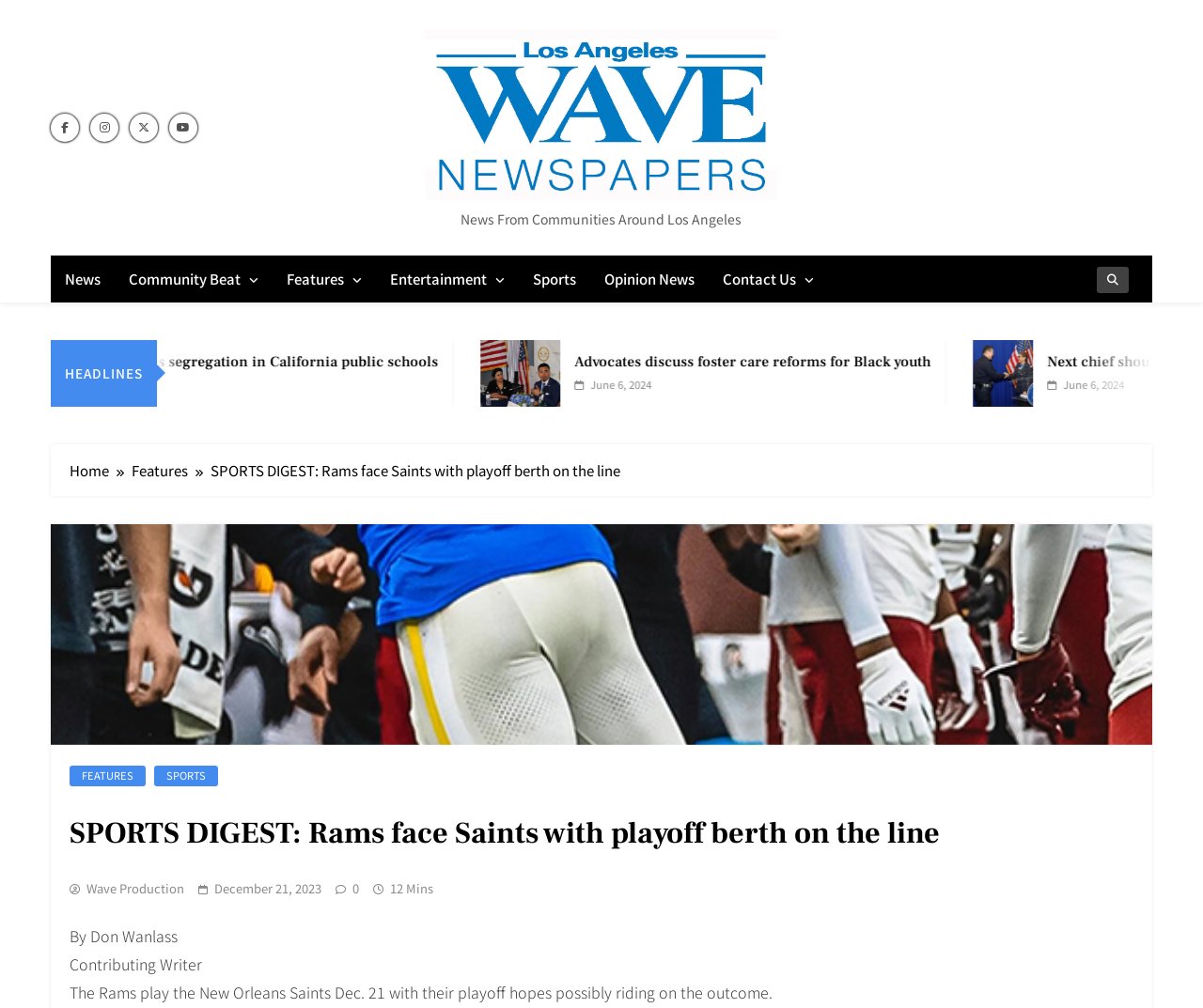What is the date of the Rams' game against the Saints?
Provide an in-depth and detailed explanation in response to the question.

The answer can be found in the link 'December 21, 2023' which is located below the heading 'SPORTS DIGEST: Rams face Saints with playoff berth on the line'.